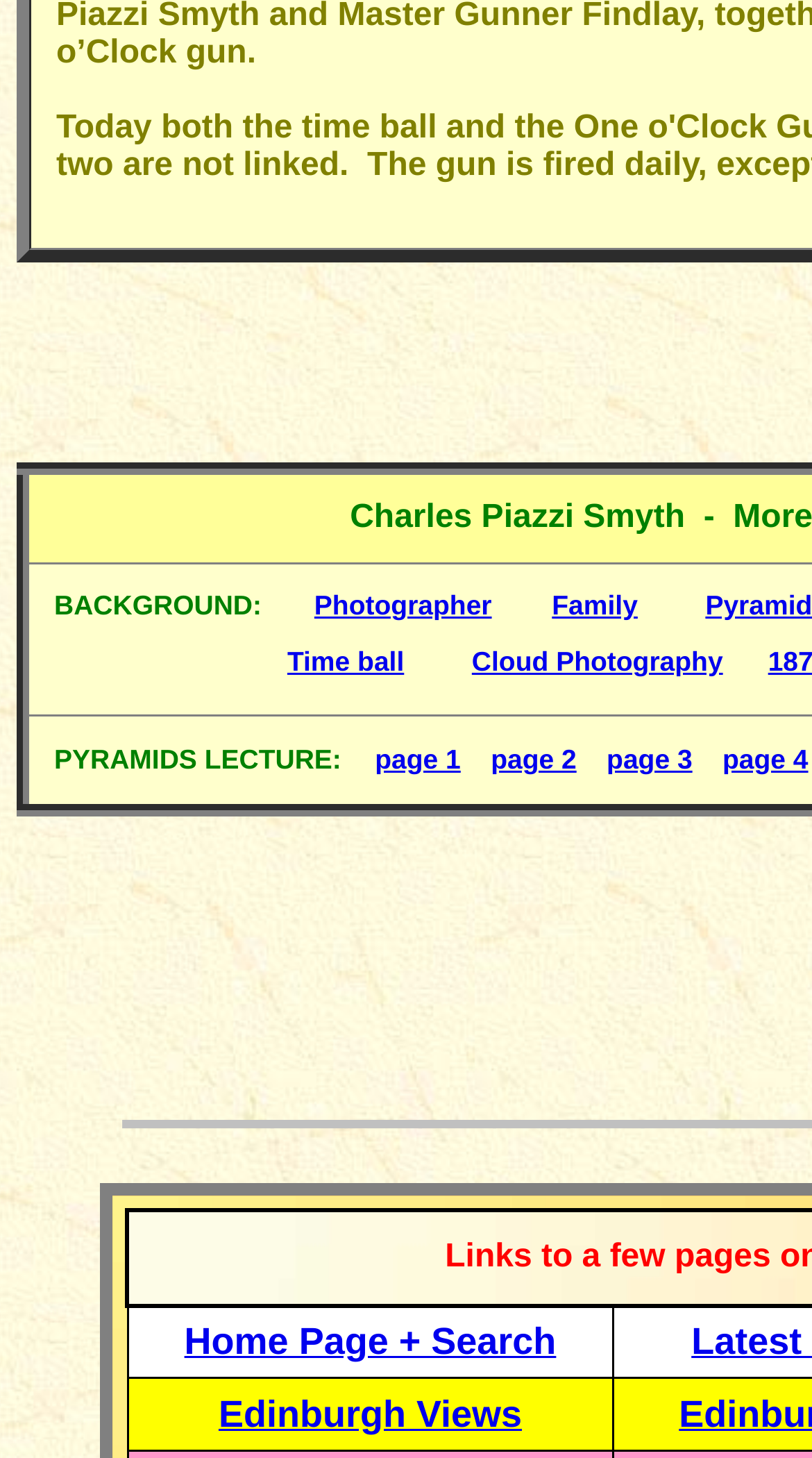Please provide the bounding box coordinates for the UI element as described: "Home Page + Search". The coordinates must be four floats between 0 and 1, represented as [left, top, right, bottom].

[0.227, 0.906, 0.685, 0.934]